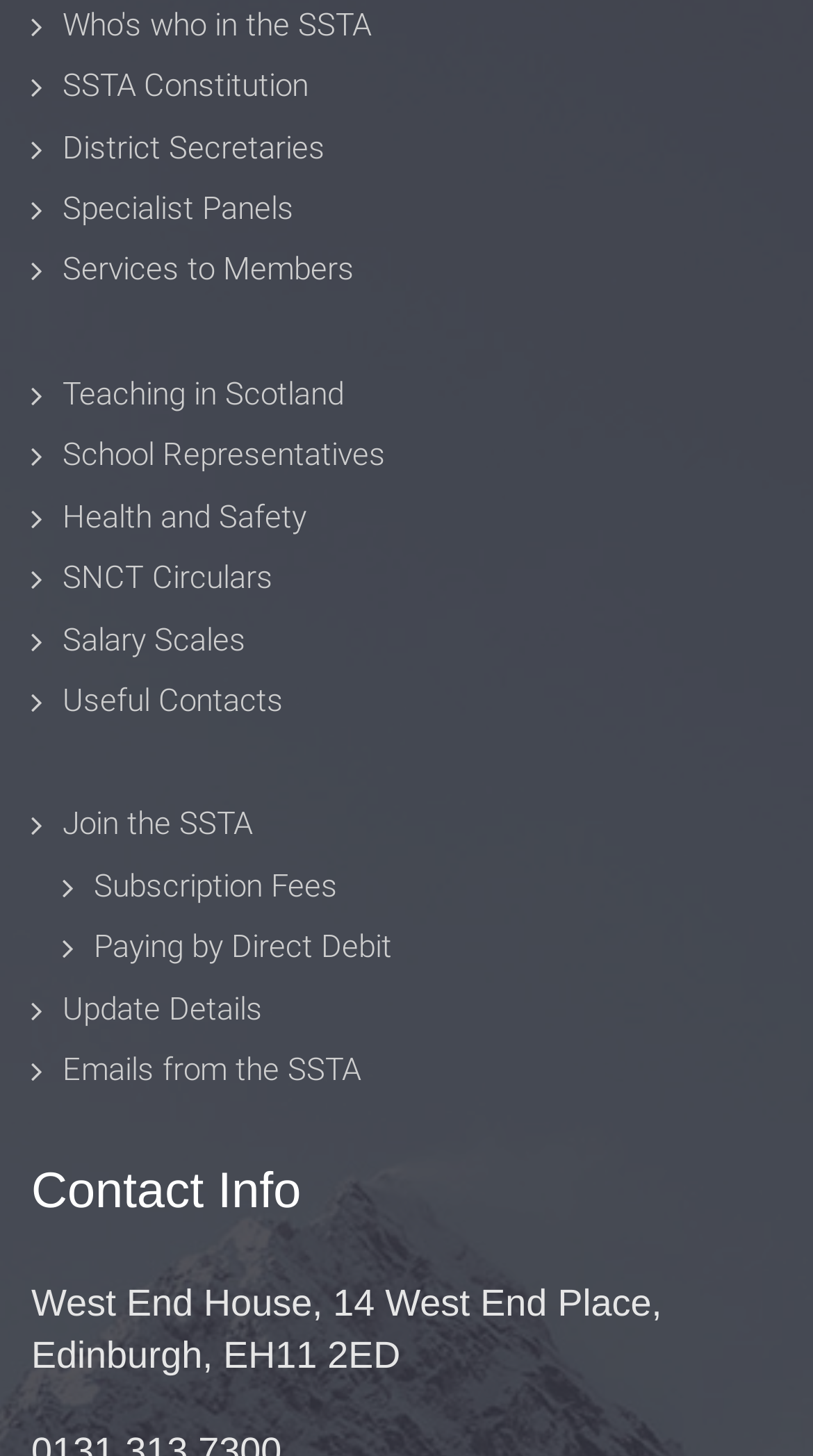Show the bounding box coordinates of the region that should be clicked to follow the instruction: "Join the SSTA."

[0.077, 0.553, 0.31, 0.579]